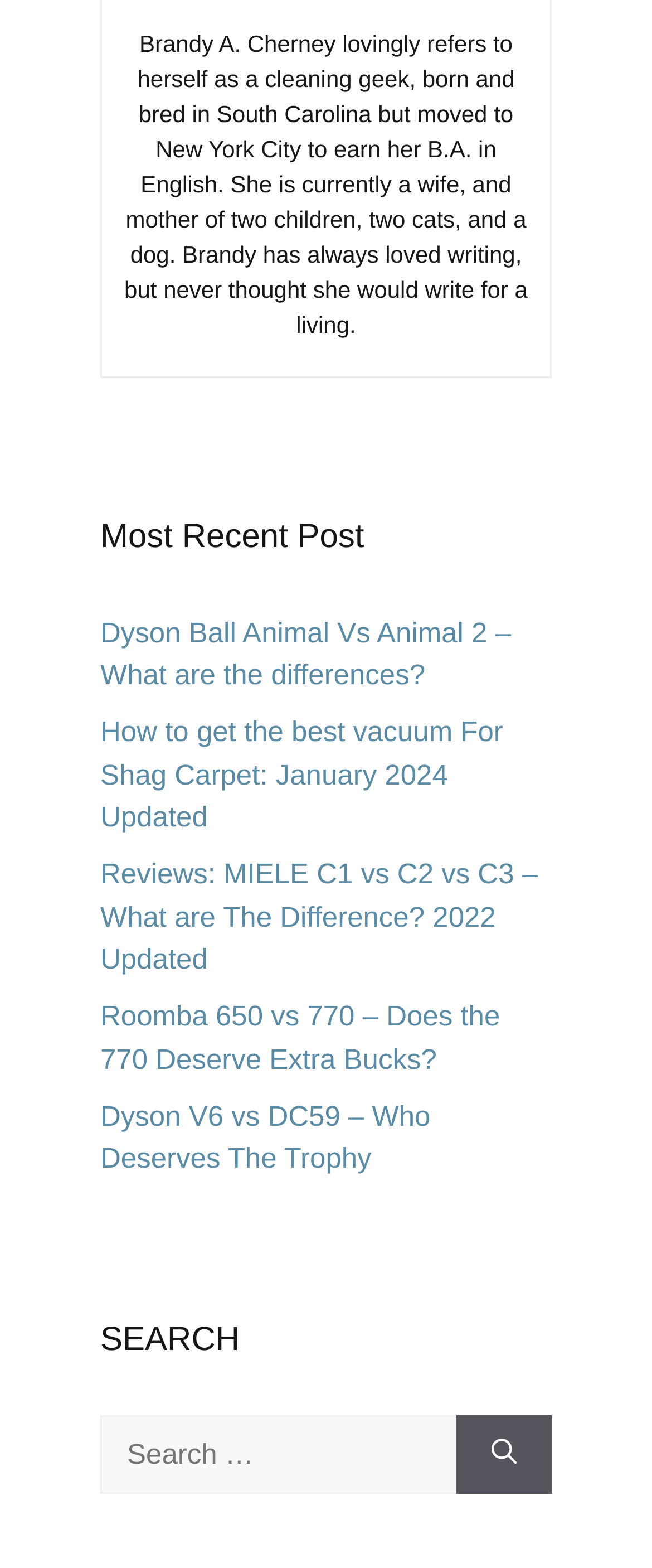Find the bounding box coordinates of the area to click in order to follow the instruction: "Click on the 'Up' link".

None